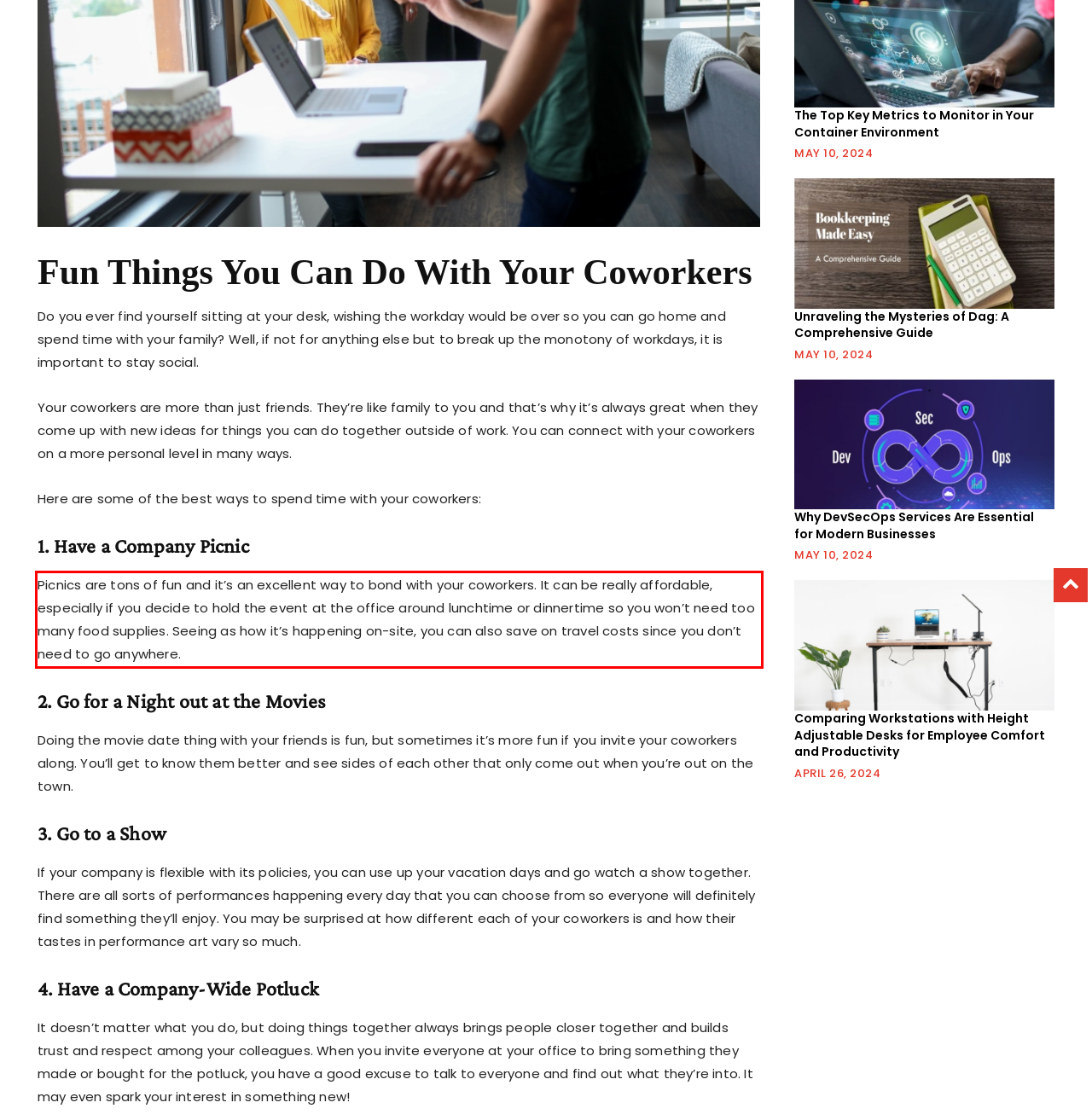Please examine the screenshot of the webpage and read the text present within the red rectangle bounding box.

Picnics are tons of fun and it’s an excellent way to bond with your coworkers. It can be really affordable, especially if you decide to hold the event at the office around lunchtime or dinnertime so you won’t need too many food supplies. Seeing as how it’s happening on-site, you can also save on travel costs since you don’t need to go anywhere.